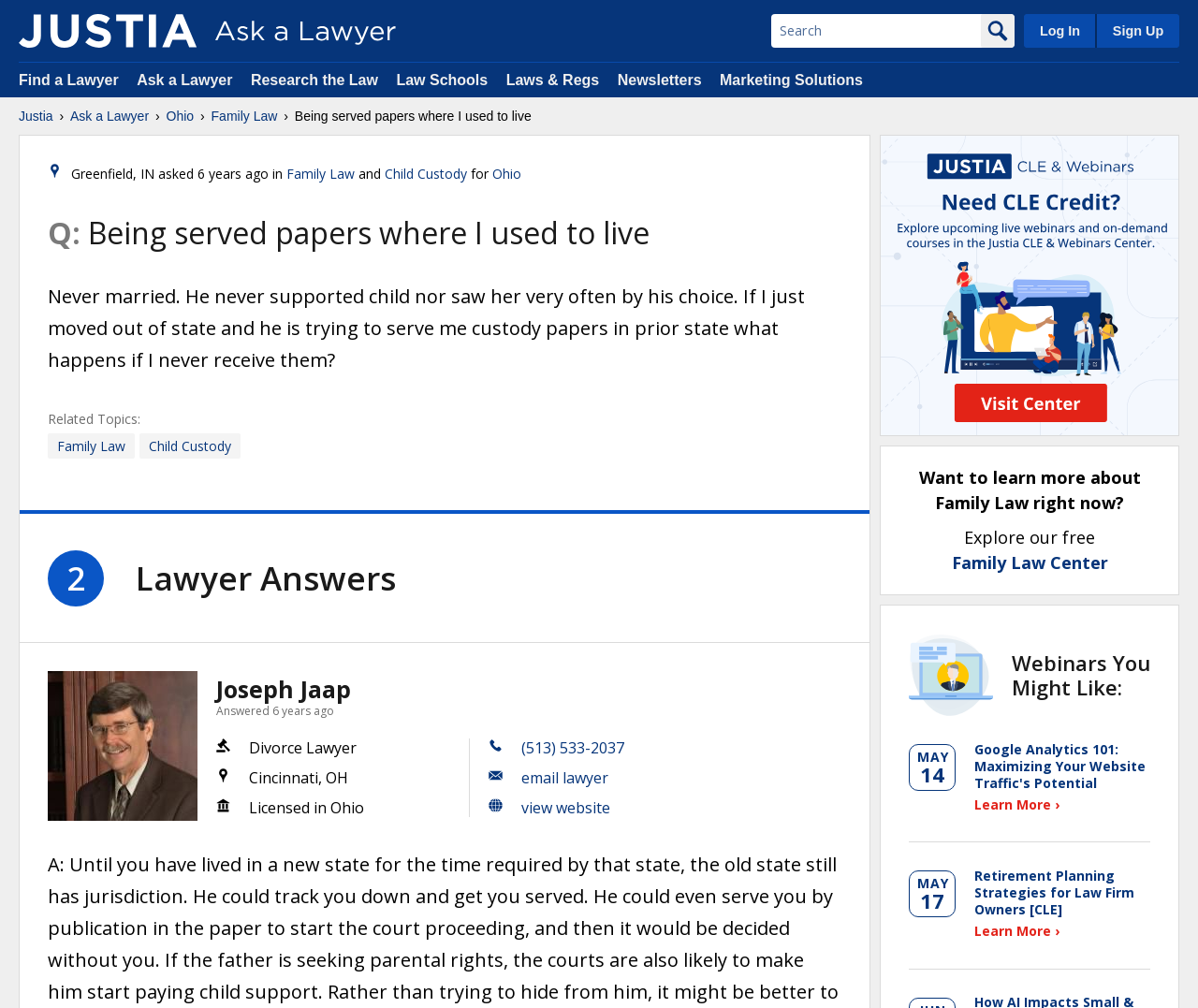What is the topic of the question being asked?
Answer the question with a thorough and detailed explanation.

The topic of the question being asked is Family Law, which can be inferred from the links 'Family Law' and 'Child Custody' in the webpage.